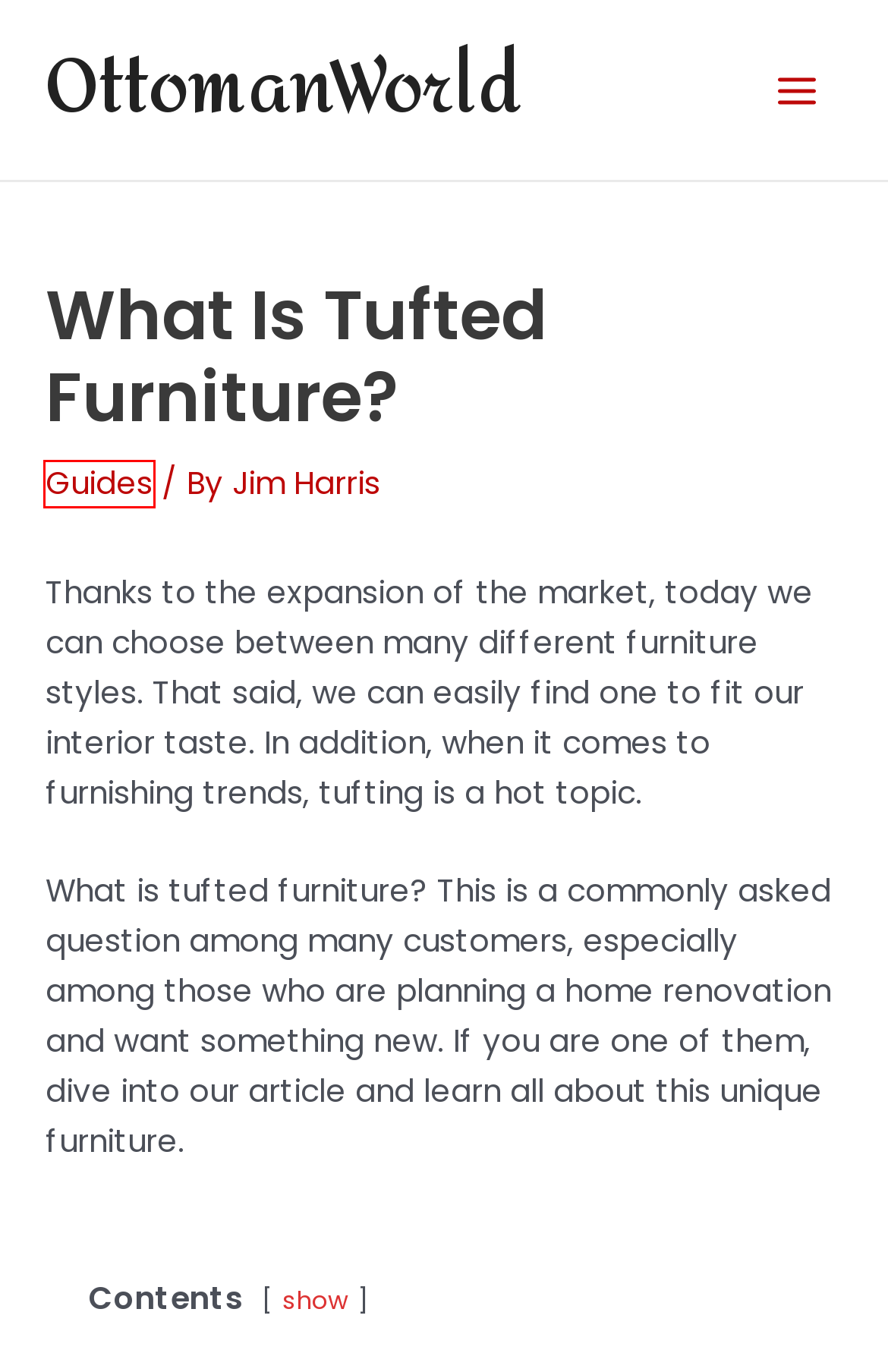Given a screenshot of a webpage with a red bounding box around a UI element, please identify the most appropriate webpage description that matches the new webpage after you click on the element. Here are the candidates:
A. Contact - OttomanWorld
B. Partners in Design Benches & Ottomans
C. OttomanWorld | #1 Source of Info About Ottoman Furniture
D. About - OttomanWorld
E. Jim Harris - OttomanWorld
F. Cookie Policy - OttomanWorld
G. Guides - OttomanWorld
H. What Is Tufted Upholstery? [2024] OttomanWorld

G